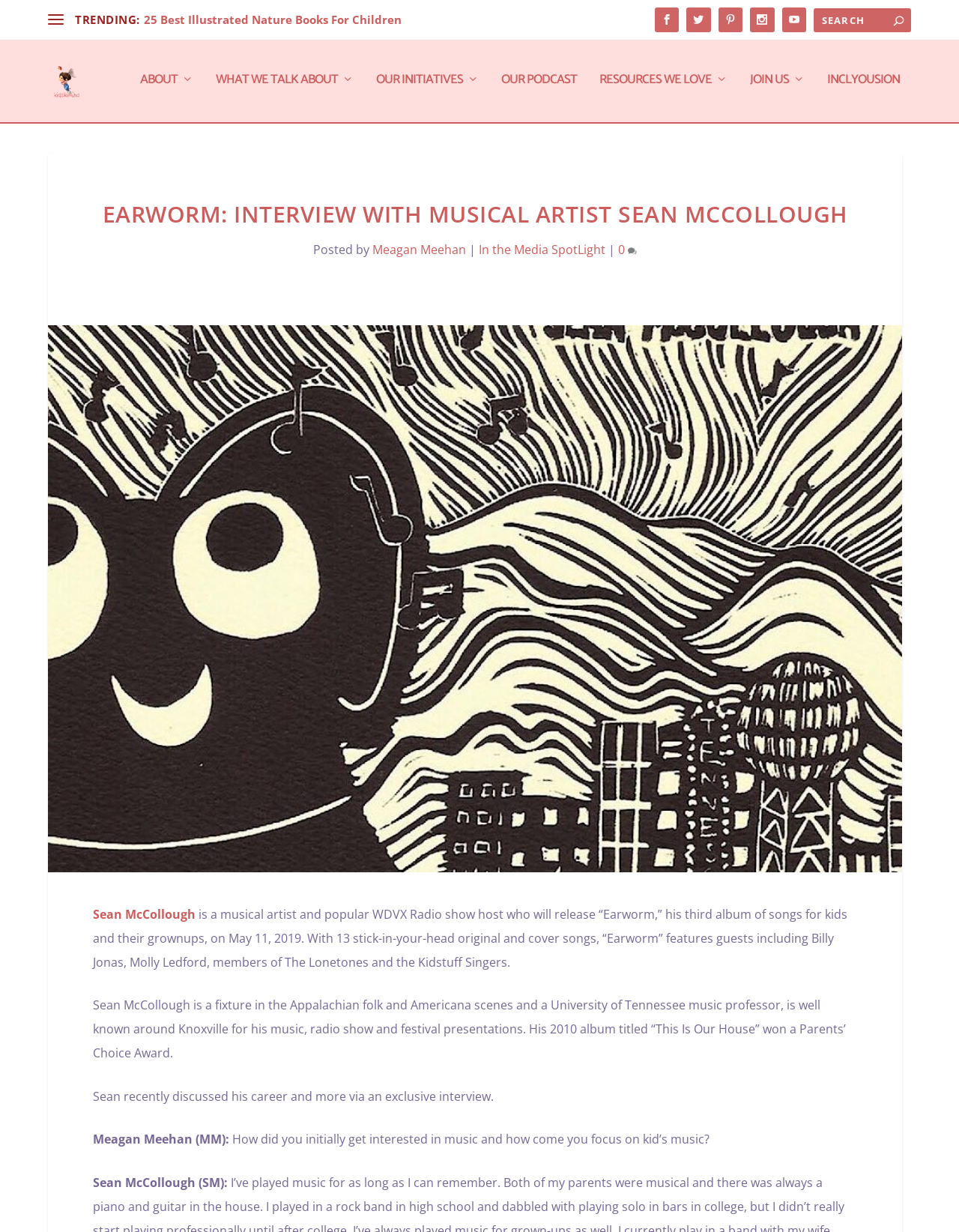Please find the bounding box coordinates of the section that needs to be clicked to achieve this instruction: "Listen to Sean McCollough's music".

[0.097, 0.778, 0.204, 0.791]